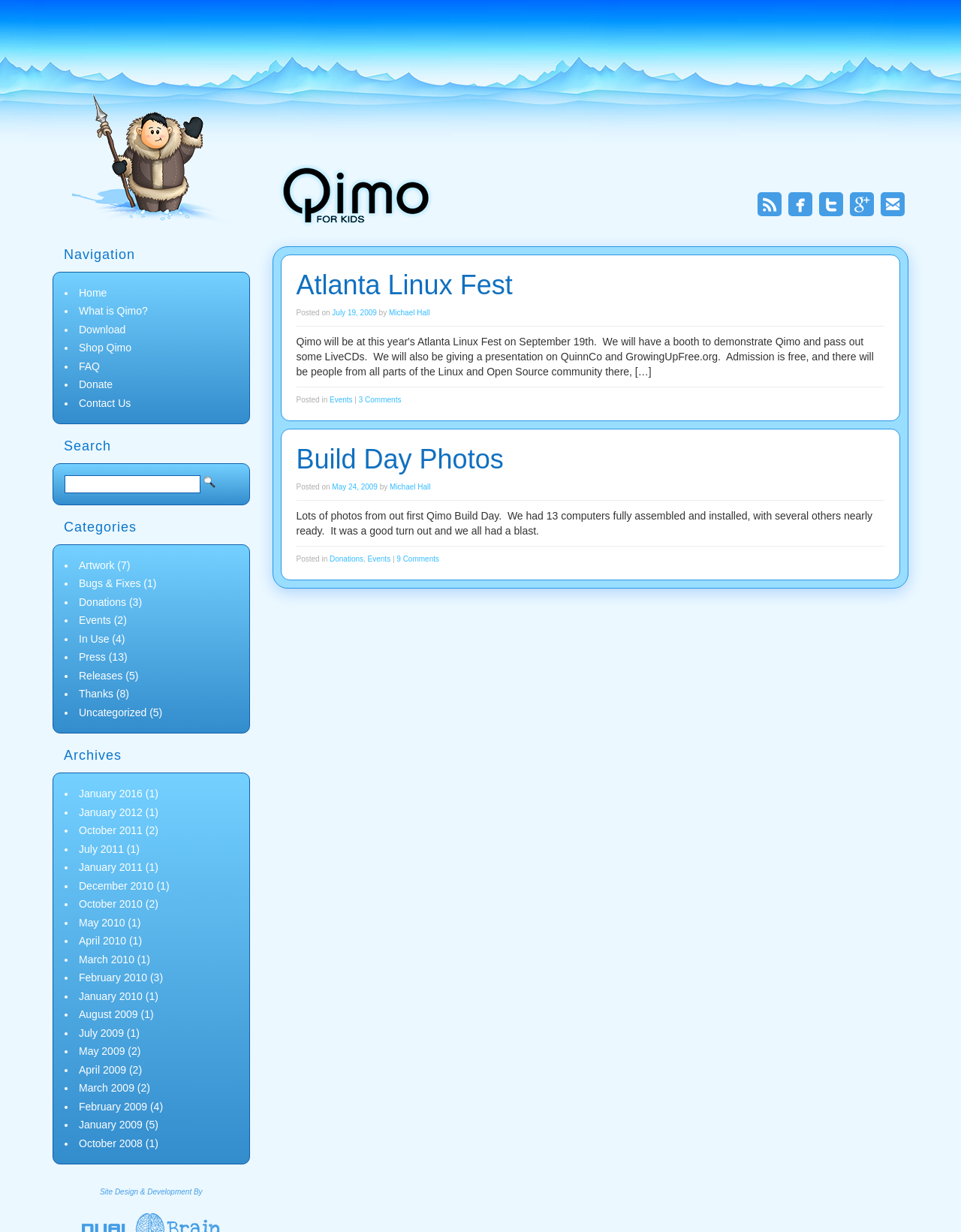Pinpoint the bounding box coordinates of the area that must be clicked to complete this instruction: "Go to the 'Home' page".

[0.082, 0.233, 0.111, 0.242]